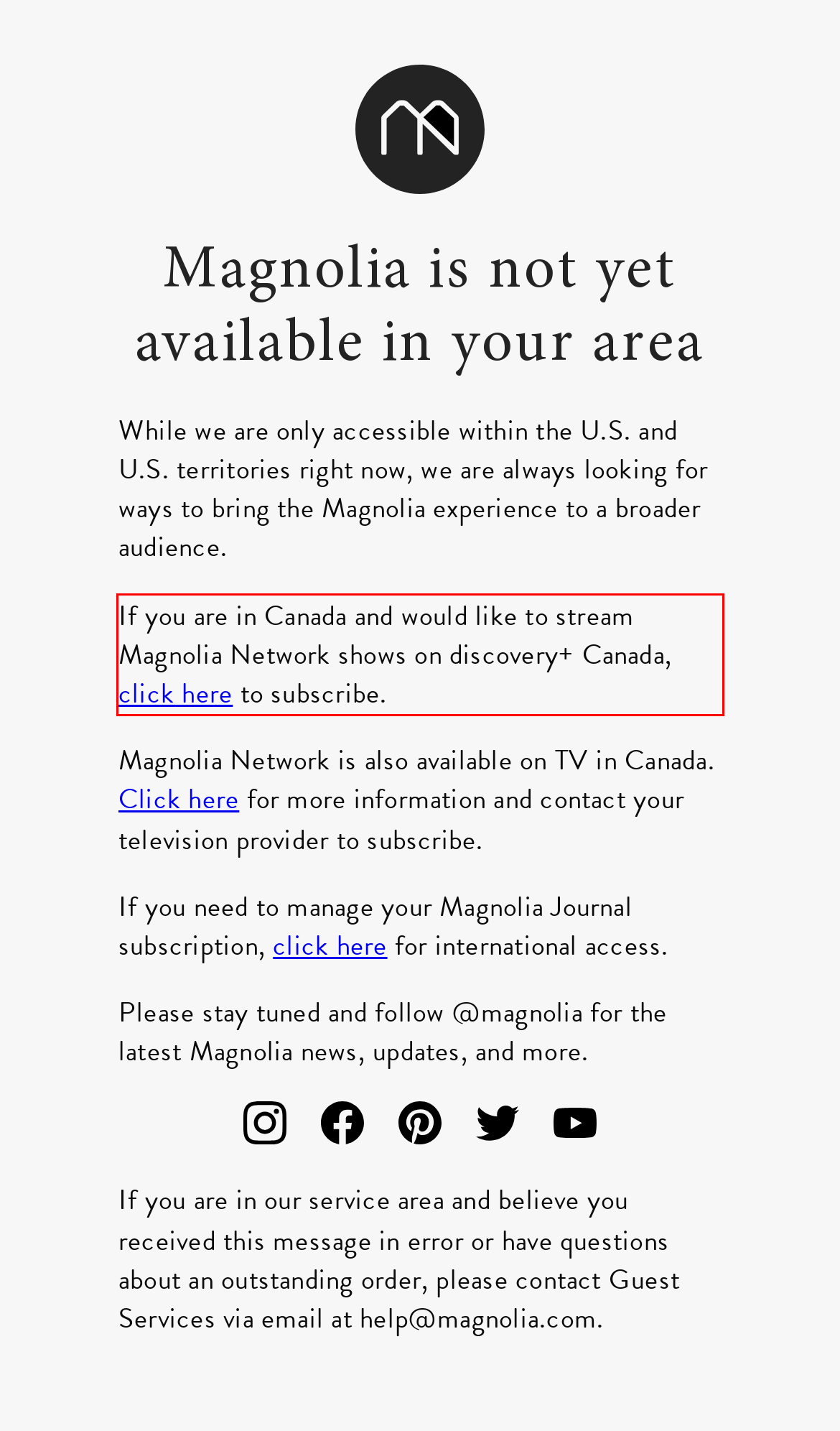Please perform OCR on the text content within the red bounding box that is highlighted in the provided webpage screenshot.

If you are in Canada and would like to stream Magnolia Network shows on discovery+ Canada, click here to subscribe.